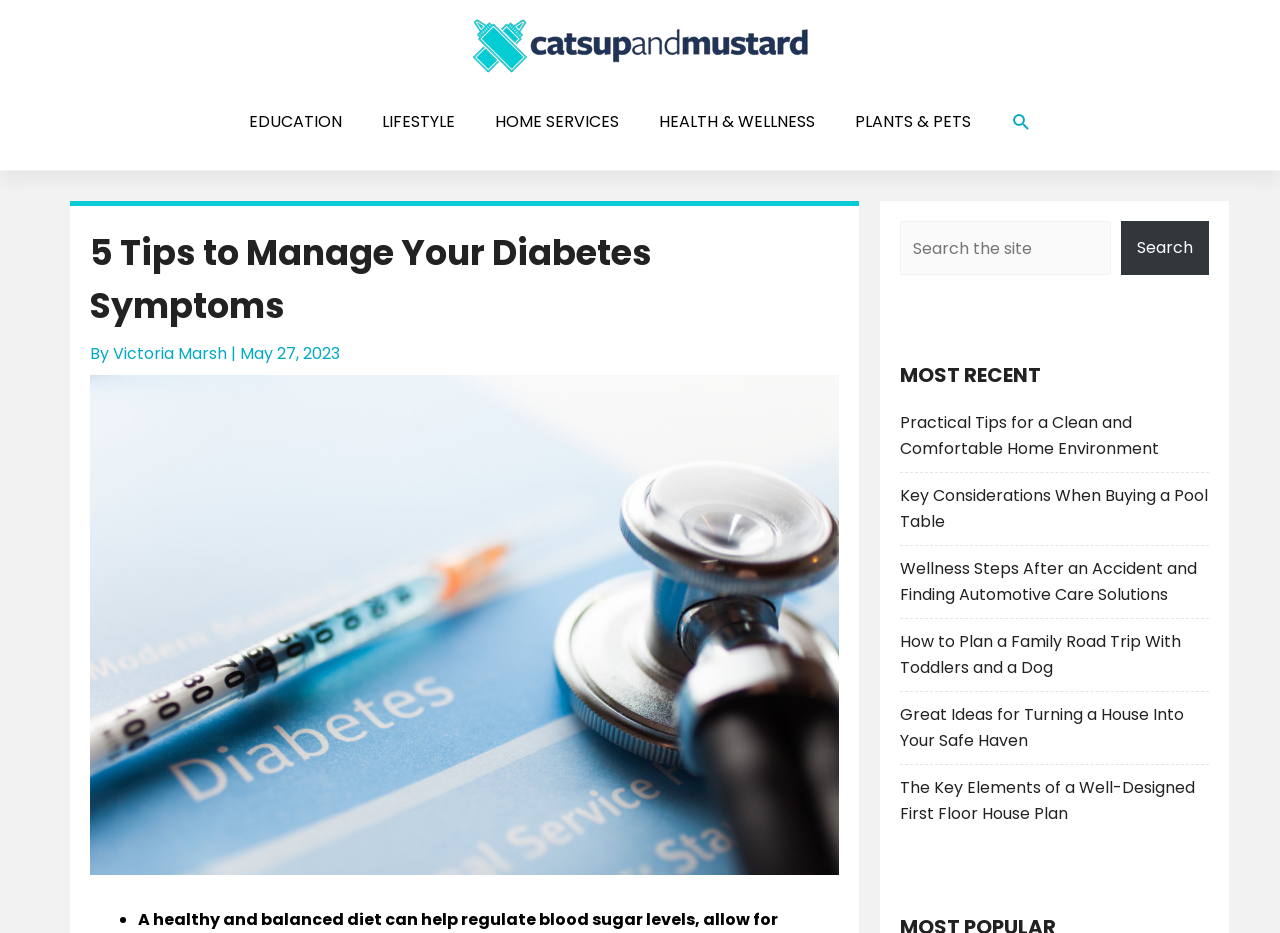Determine the bounding box coordinates for the element that should be clicked to follow this instruction: "Contact us". The coordinates should be given as four float numbers between 0 and 1, in the format [left, top, right, bottom].

None